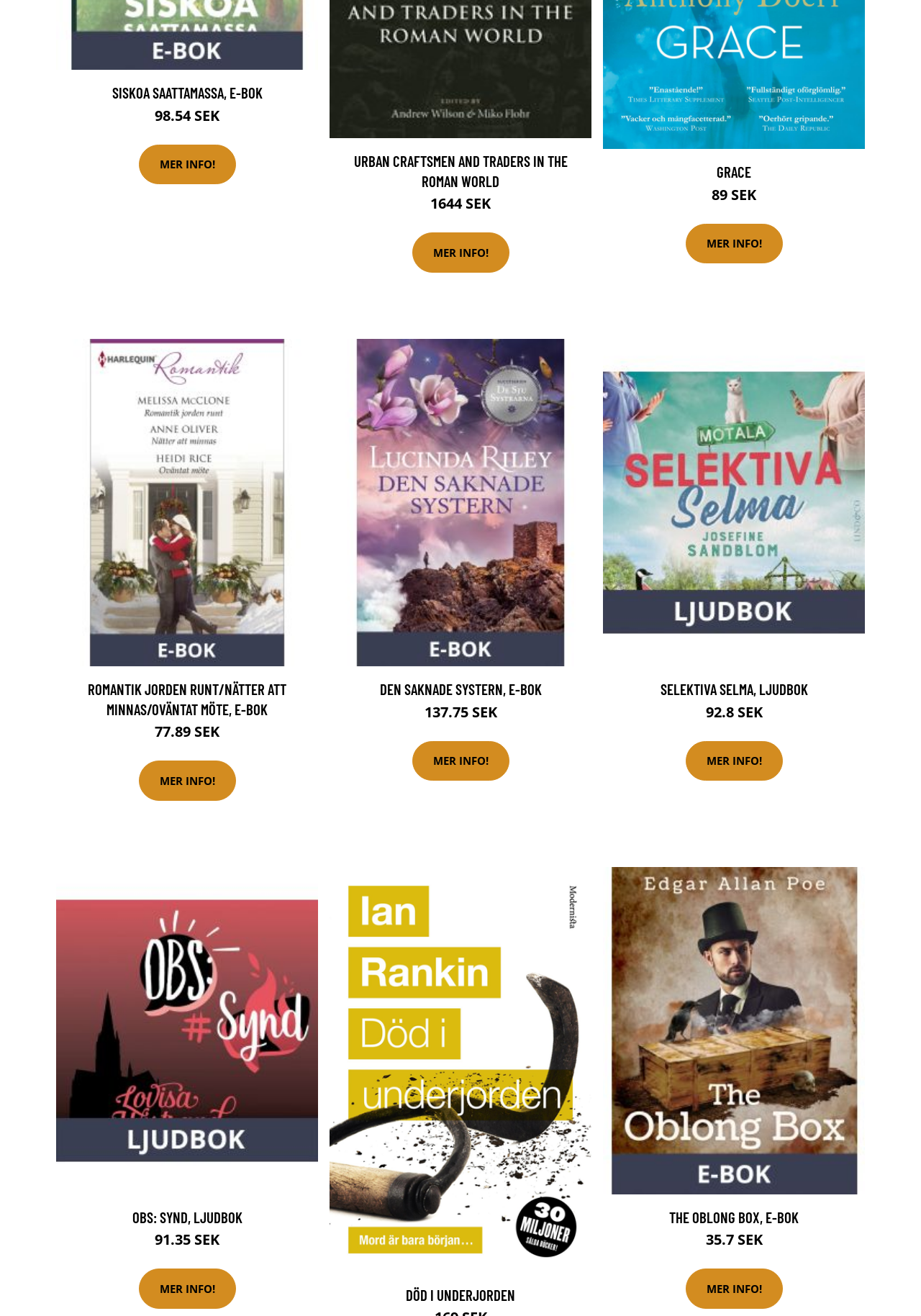Identify the bounding box coordinates necessary to click and complete the given instruction: "Check the price of URBAN CRAFTSMEN AND TRADERS IN THE ROMAN WORLD".

[0.467, 0.147, 0.533, 0.162]